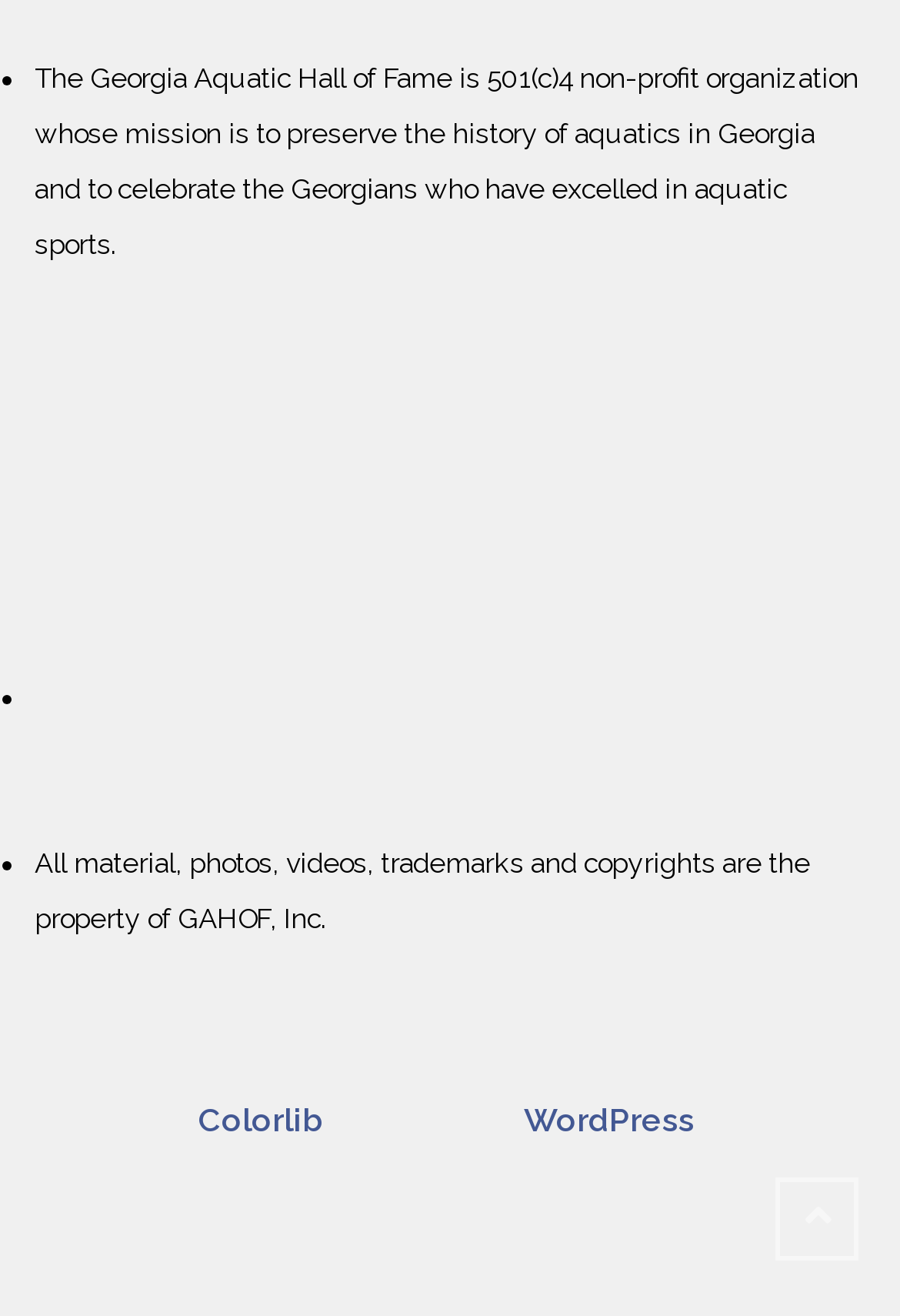What is the platform used to power this website?
Please give a detailed and elaborate explanation in response to the question.

The platform used to power this website is WordPress, as mentioned in the link element with ID 124, which provides a link to the WordPress website.